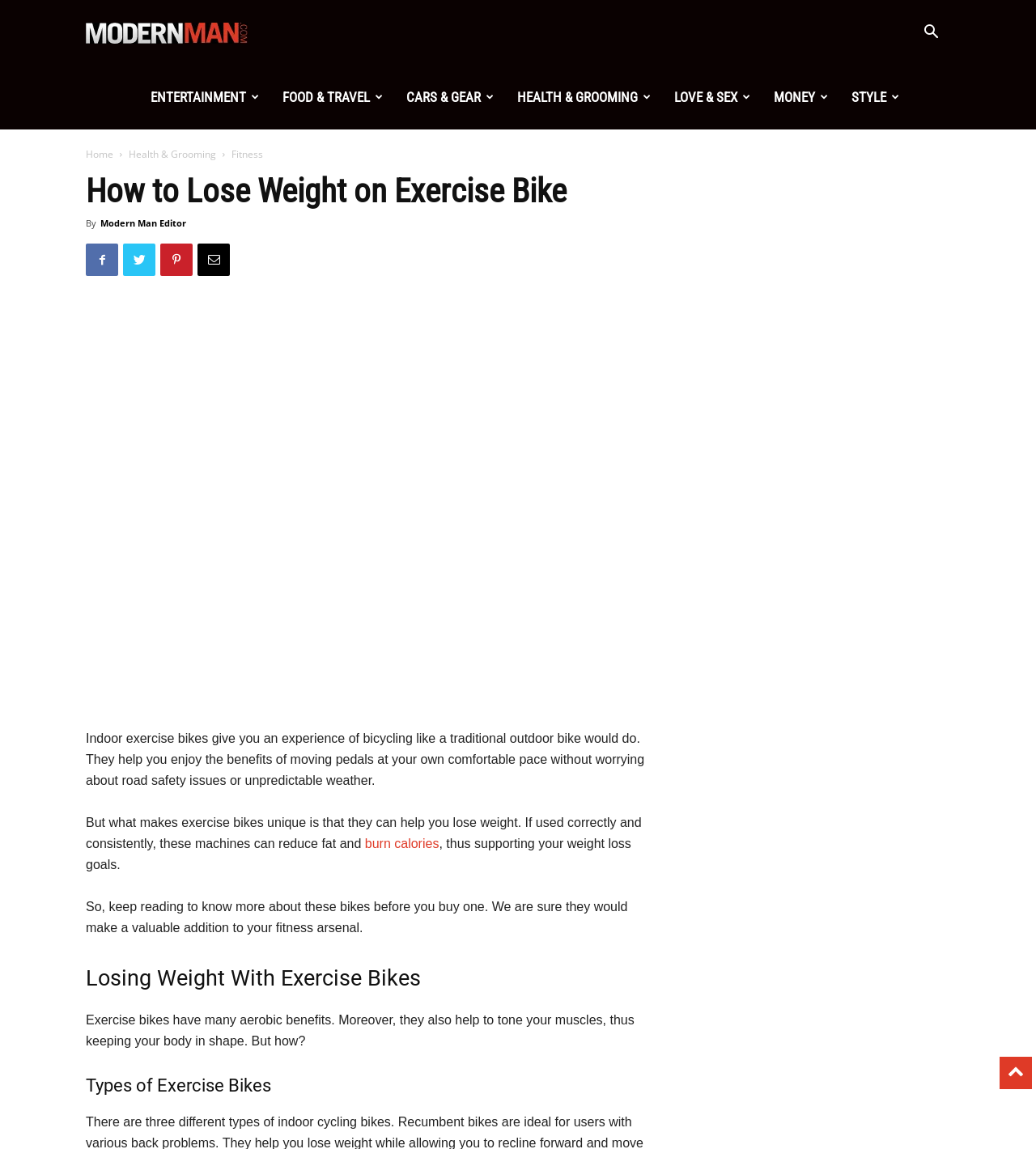How many types of exercise bikes are mentioned?
Provide a short answer using one word or a brief phrase based on the image.

Not specified